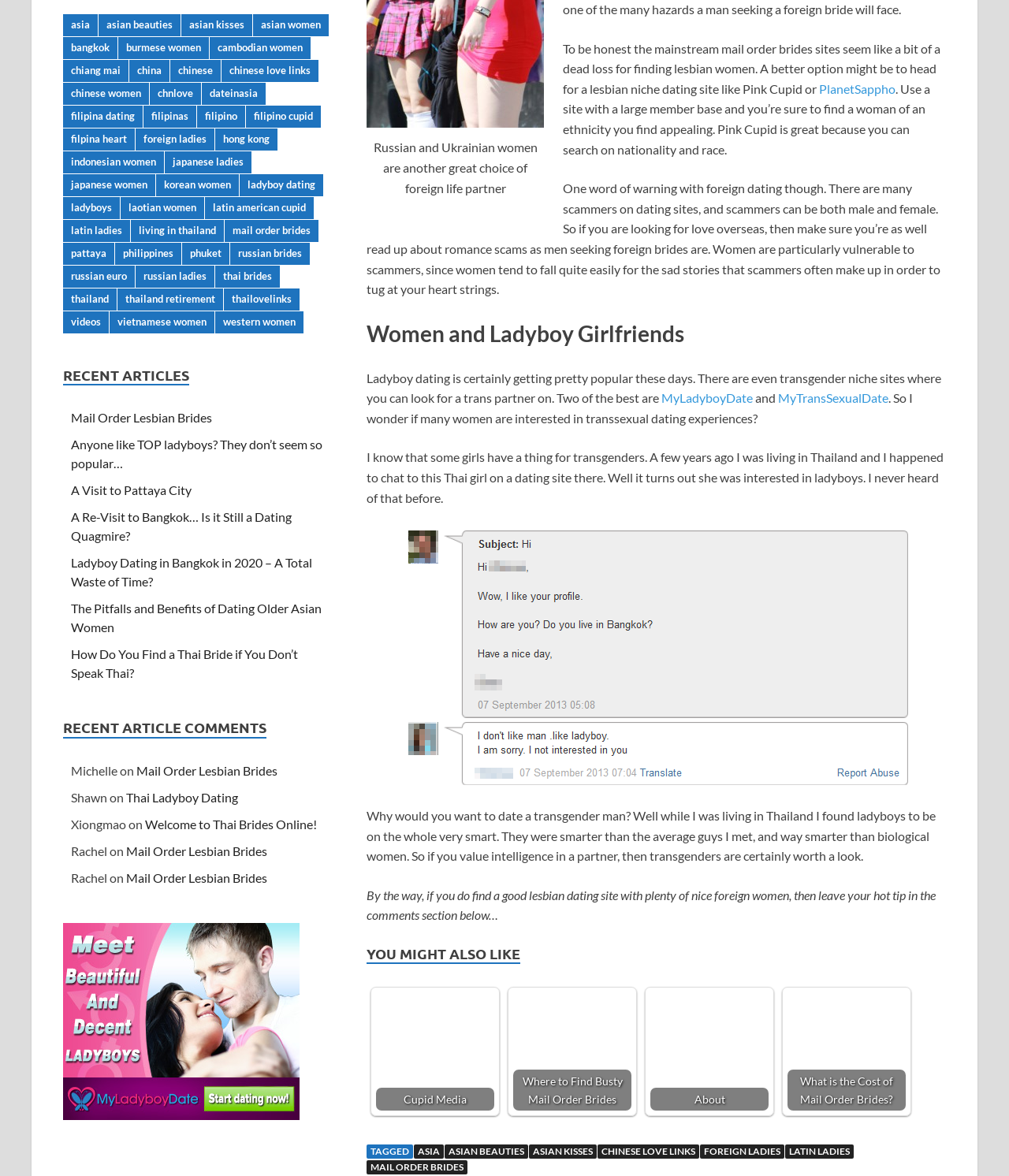Identify the bounding box of the UI component described as: "thai brides".

[0.213, 0.226, 0.277, 0.245]